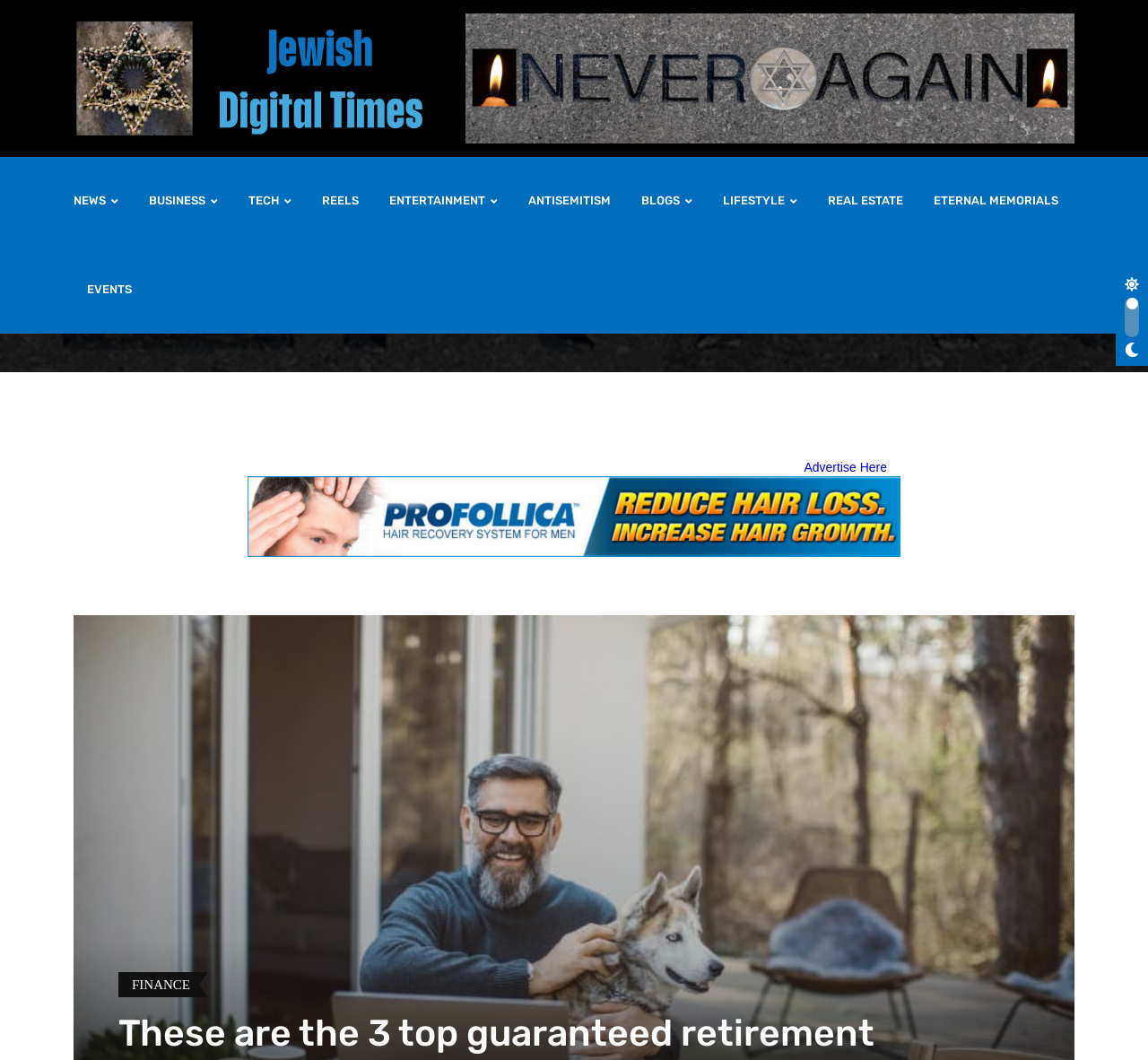Please provide the bounding box coordinates for the element that needs to be clicked to perform the instruction: "Visit Jewish Digital Times". The coordinates must consist of four float numbers between 0 and 1, formatted as [left, top, right, bottom].

[0.064, 0.272, 0.163, 0.286]